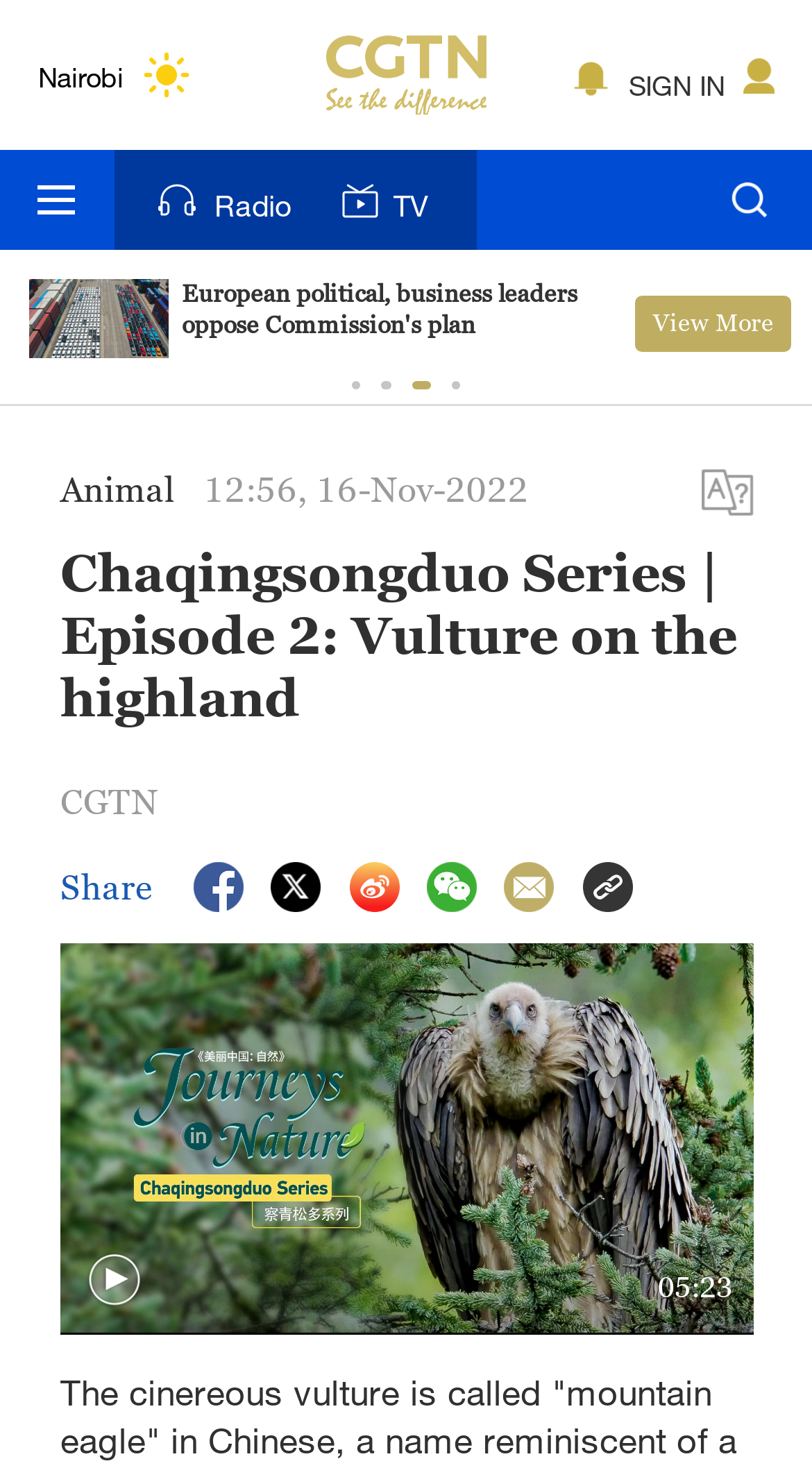Use a single word or phrase to respond to the question:
How many buttons are visible in the tablist?

1